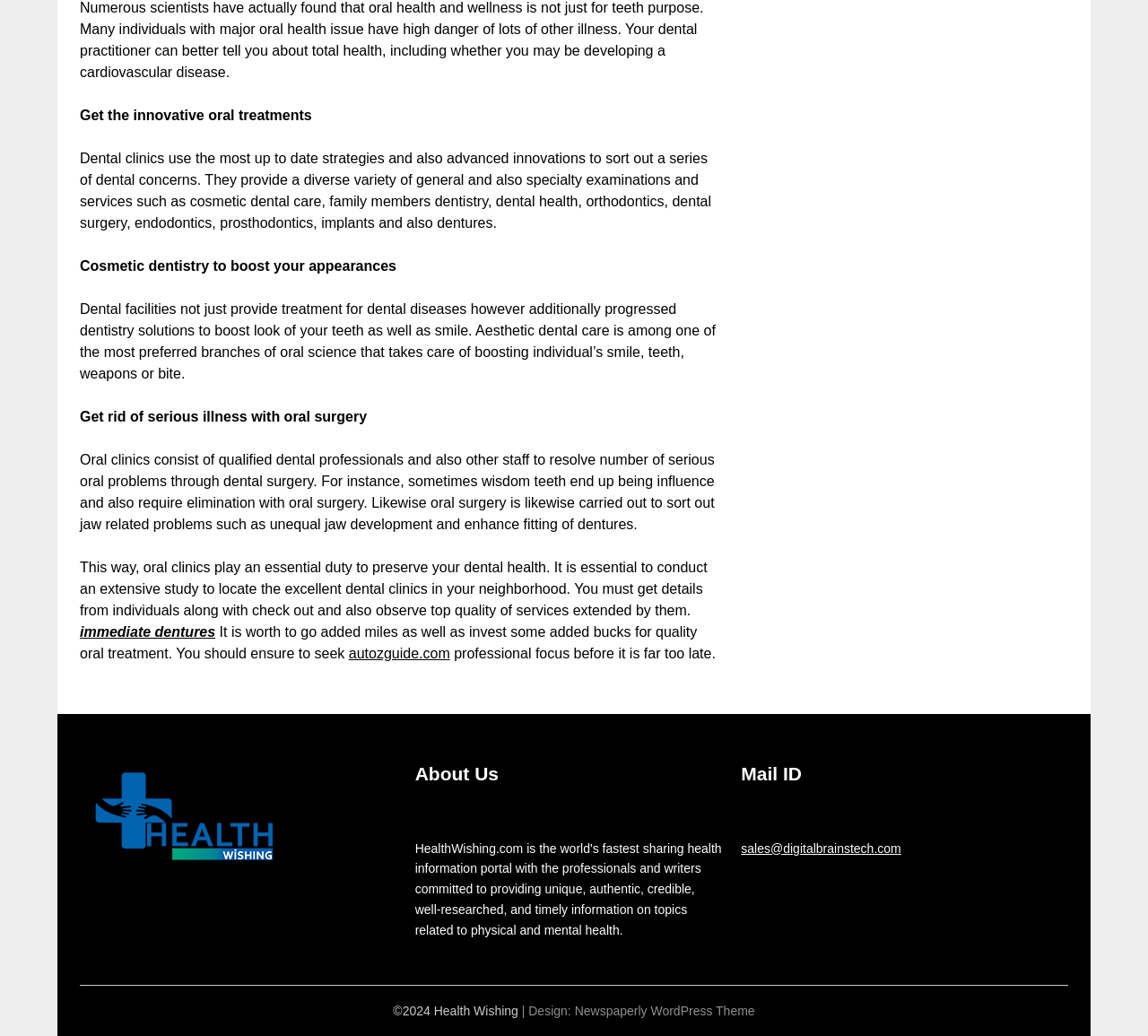For the given element description Newspaperly WordPress Theme, determine the bounding box coordinates of the UI element. The coordinates should follow the format (top-left x, top-left y, bottom-right x, bottom-right y) and be within the range of 0 to 1.

[0.5, 0.969, 0.658, 0.983]